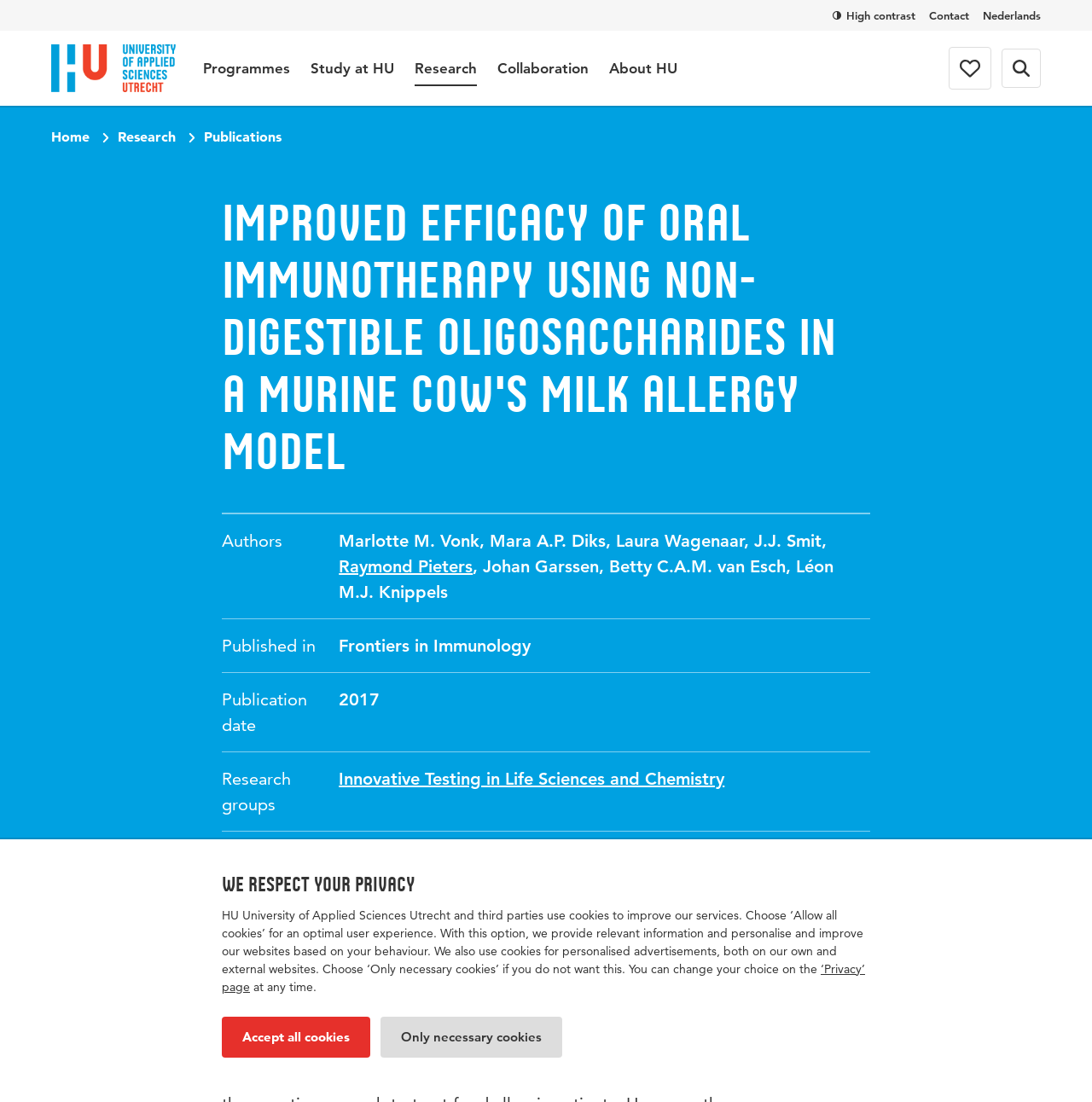Please provide the bounding box coordinates for the UI element as described: "About HU". The coordinates must be four floats between 0 and 1, represented as [left, top, right, bottom].

[0.558, 0.046, 0.62, 0.078]